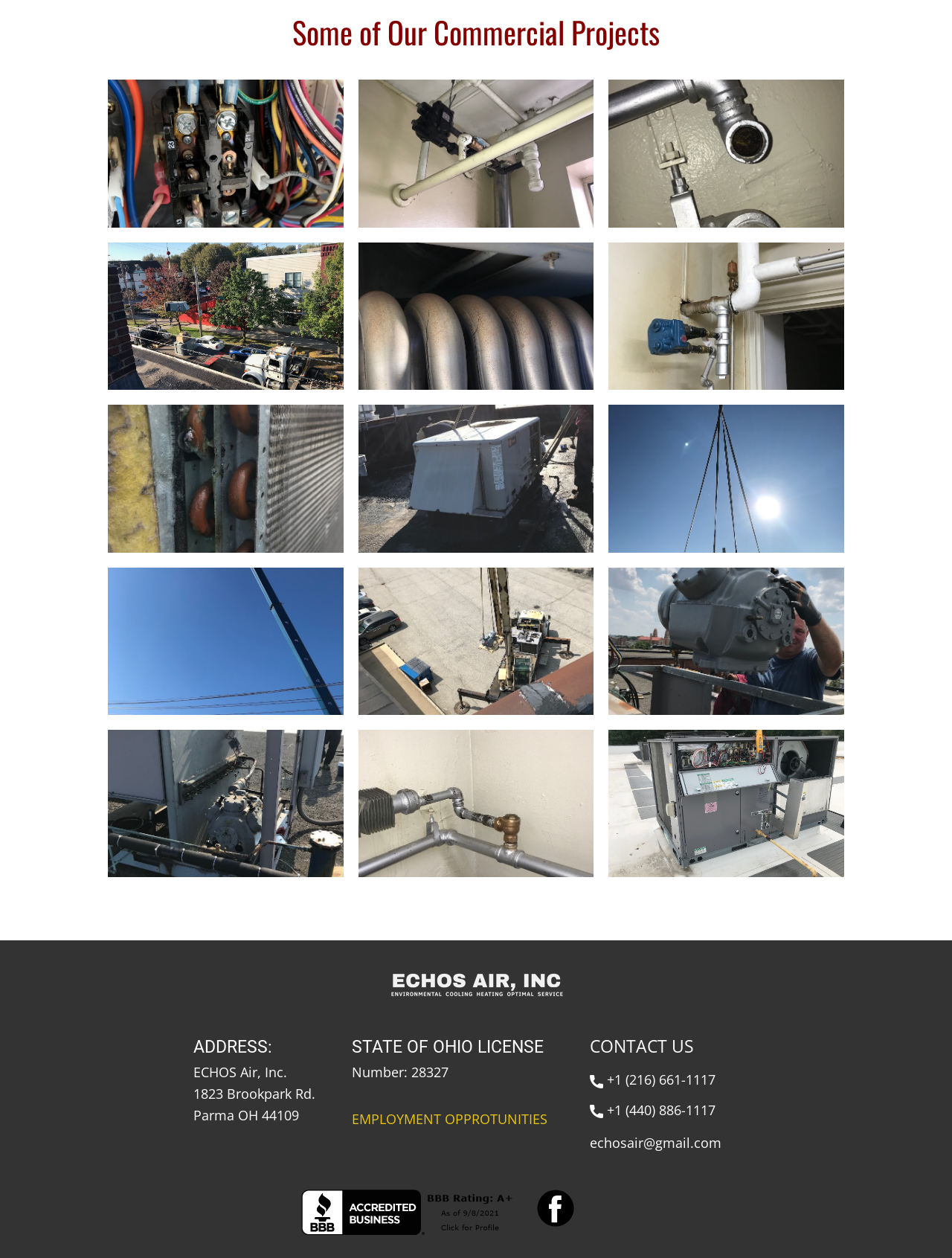How many phone numbers are listed?
Based on the image, provide your answer in one word or phrase.

2